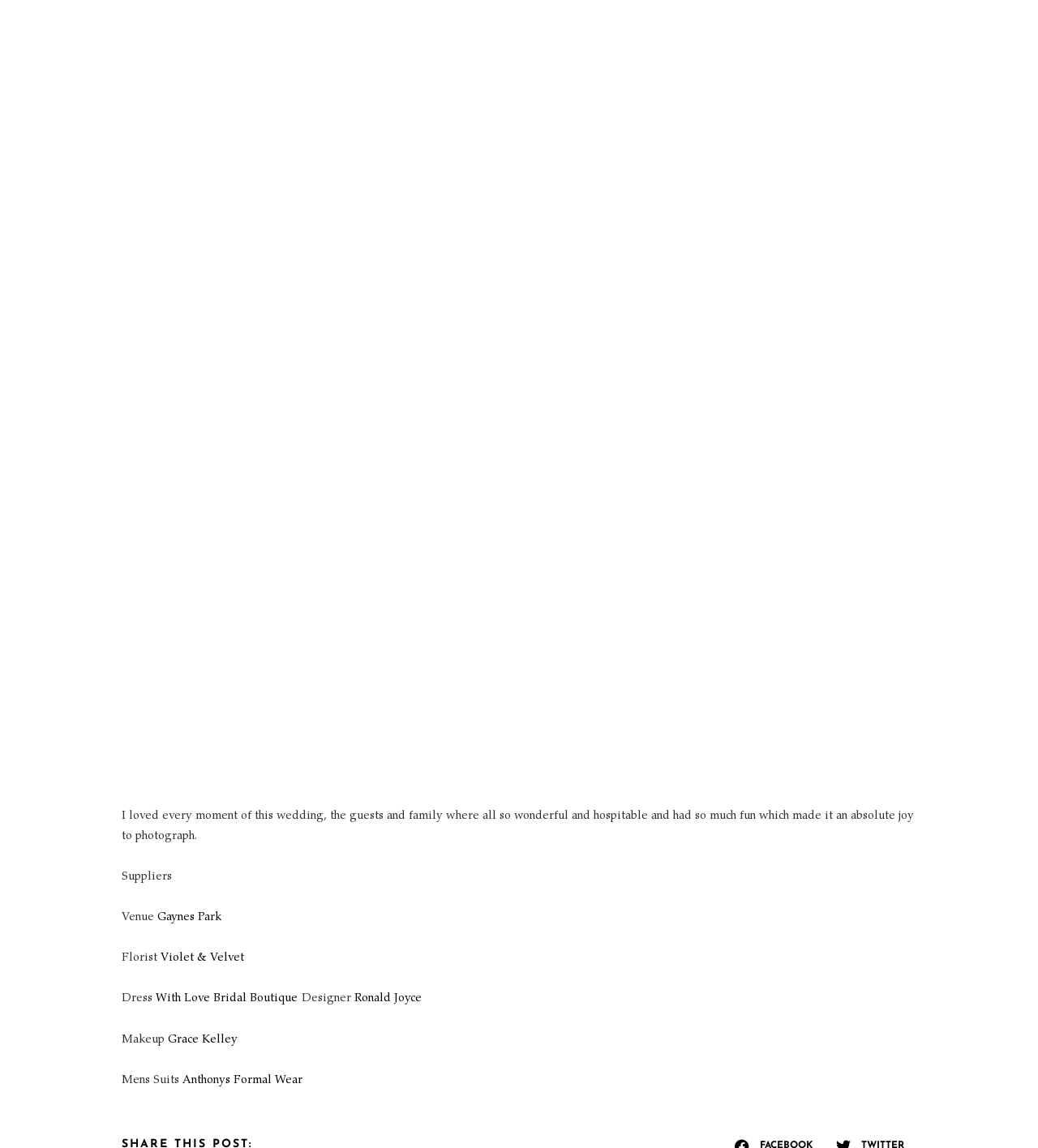Using the description "Ronald Joyce", predict the bounding box of the relevant HTML element.

[0.324, 0.862, 0.391, 0.873]